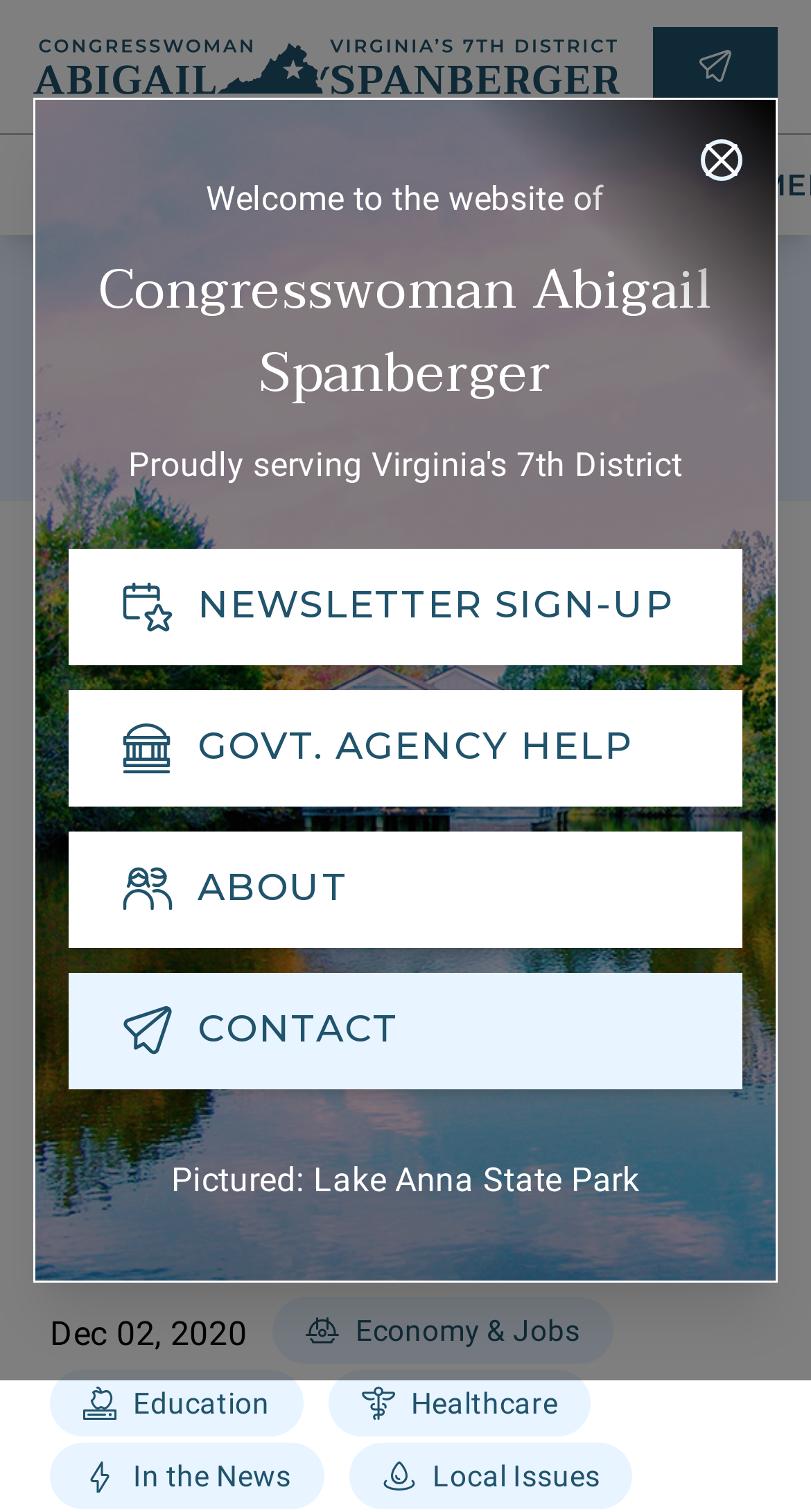Find the bounding box coordinates for the element that must be clicked to complete the instruction: "Learn about the congresswoman". The coordinates should be four float numbers between 0 and 1, indicated as [left, top, right, bottom].

[0.085, 0.55, 0.915, 0.627]